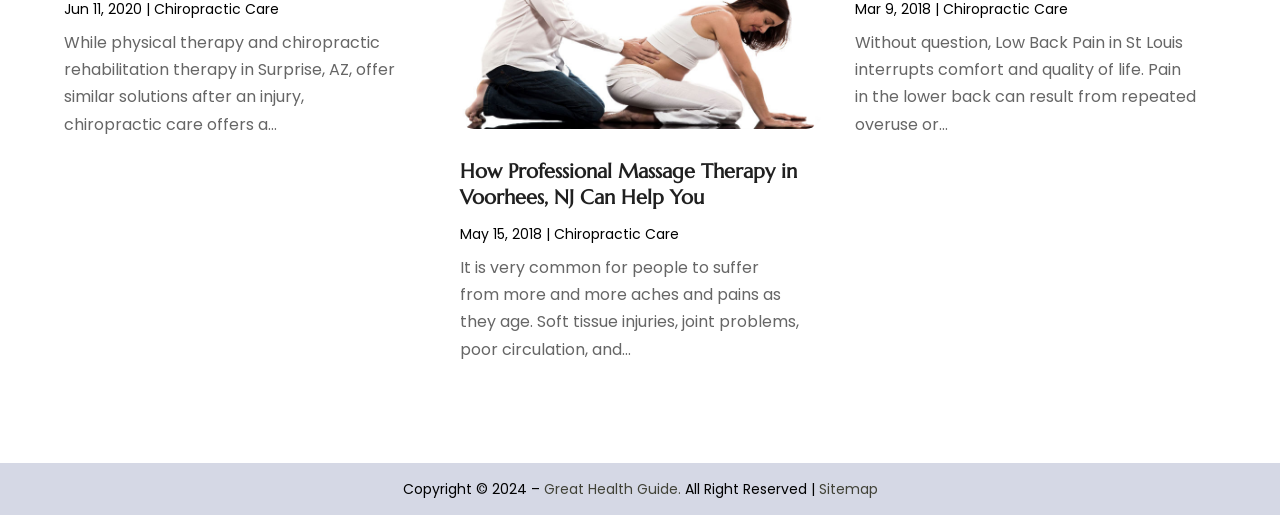Locate the bounding box coordinates of the area you need to click to fulfill this instruction: 'Click on 'Elder Care''. The coordinates must be in the form of four float numbers ranging from 0 to 1: [left, top, right, bottom].

[0.066, 0.022, 0.121, 0.061]